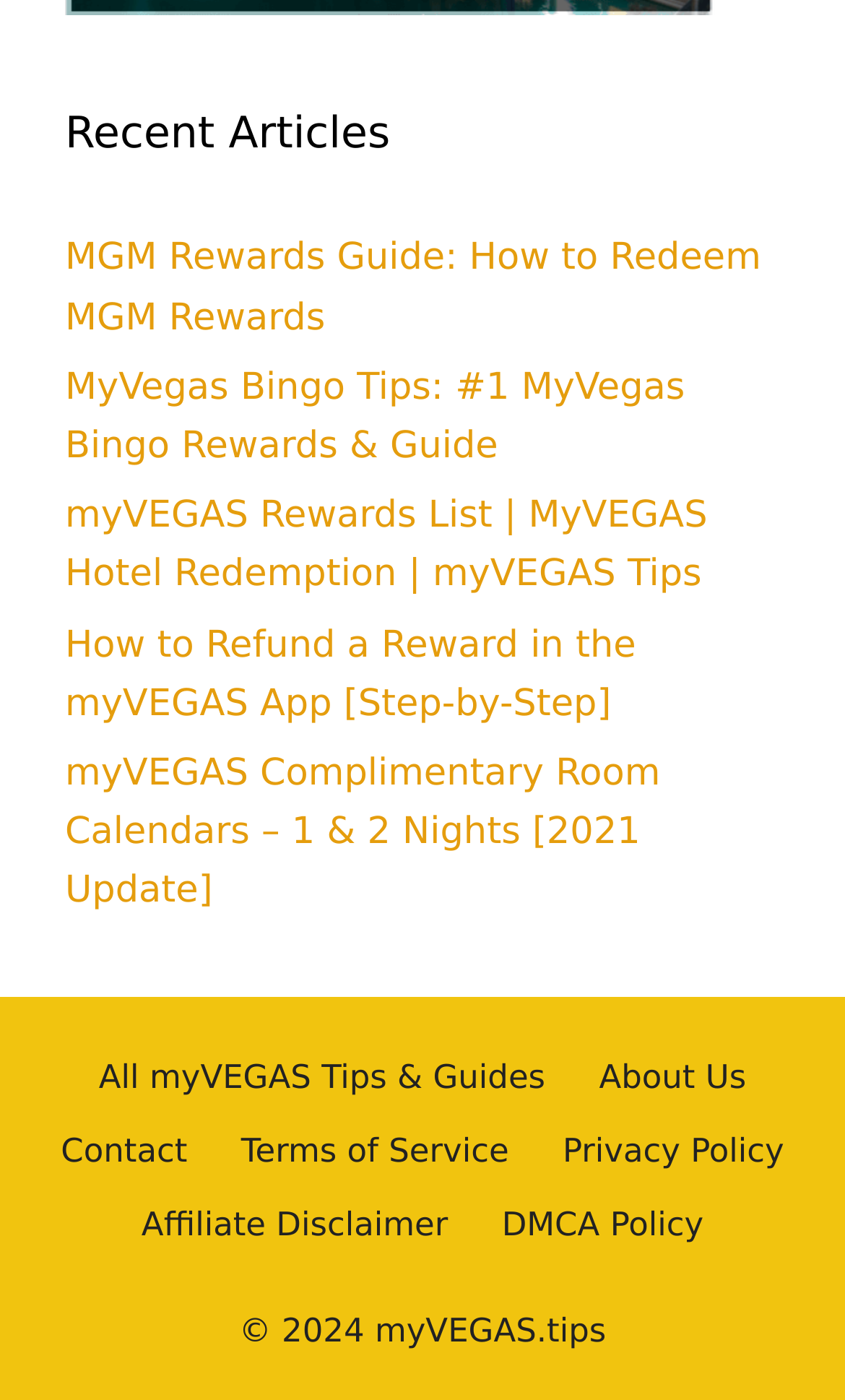Please locate the clickable area by providing the bounding box coordinates to follow this instruction: "Click on the 'Contact us' link".

None